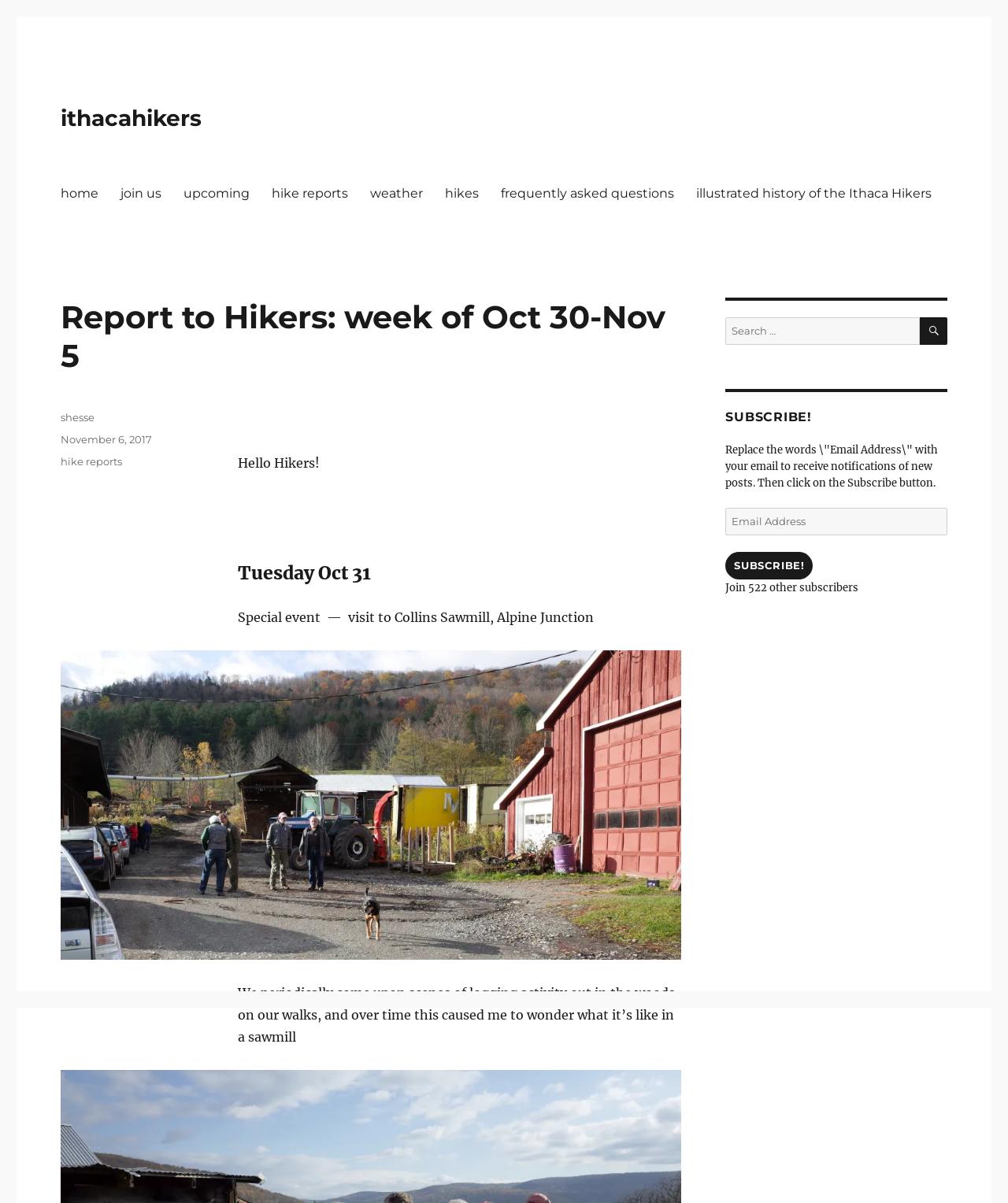Please provide the main heading of the webpage content.

Report to Hikers: week of Oct 30-Nov 5